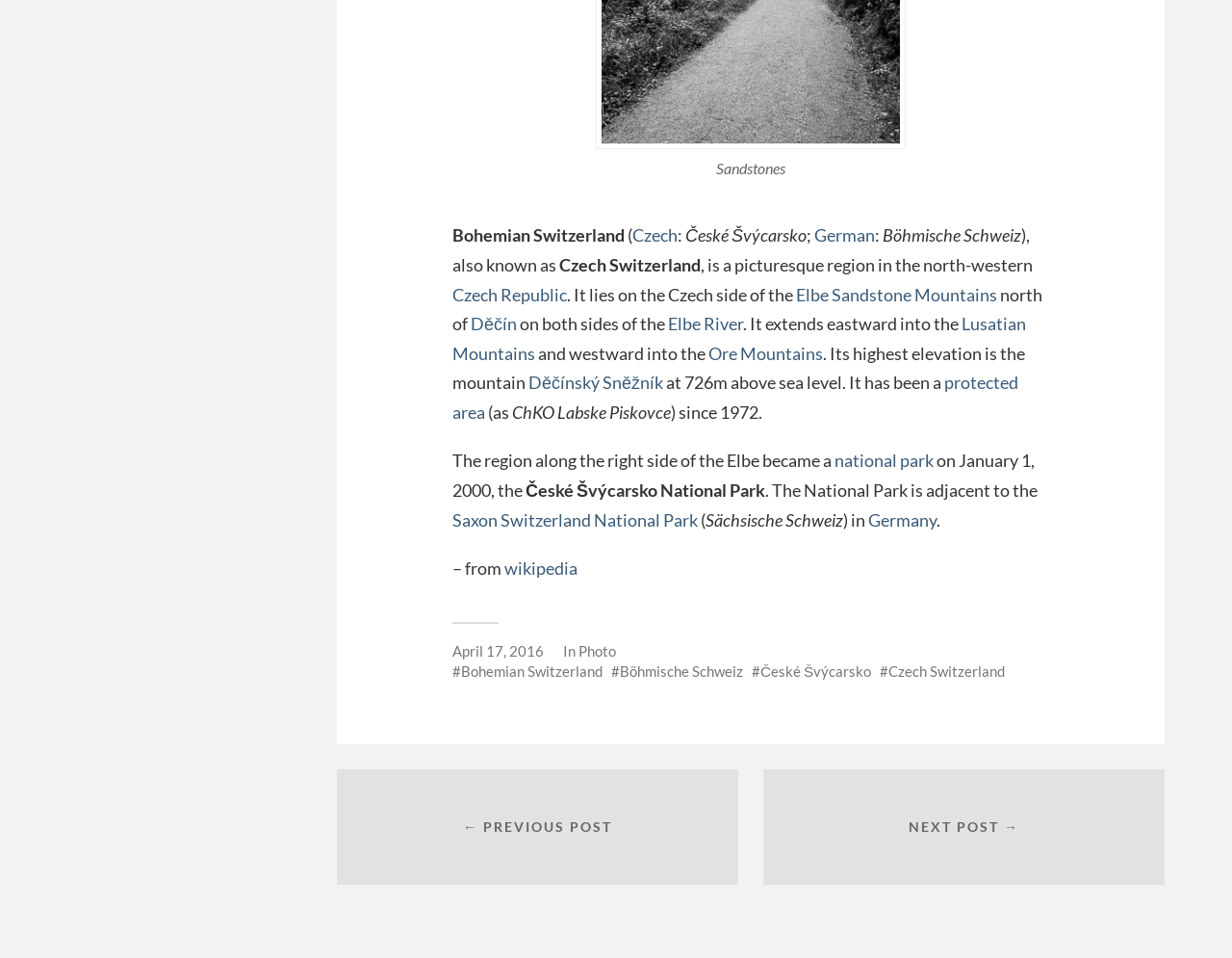Please specify the coordinates of the bounding box for the element that should be clicked to carry out this instruction: "Go to the next post". The coordinates must be four float numbers between 0 and 1, formatted as [left, top, right, bottom].

[0.619, 0.803, 0.945, 0.923]